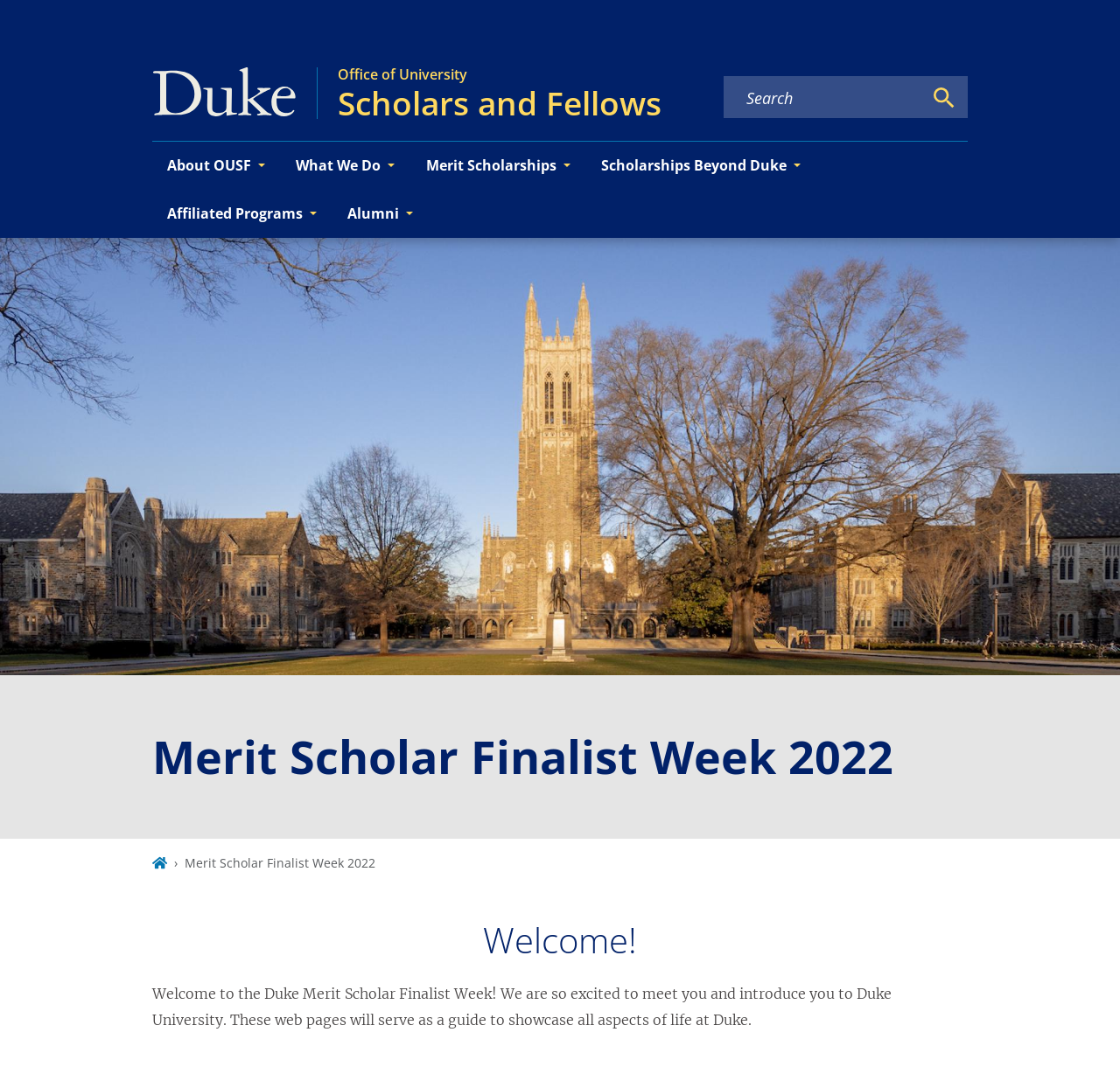Determine and generate the text content of the webpage's headline.

Merit Scholar Finalist Week 2022